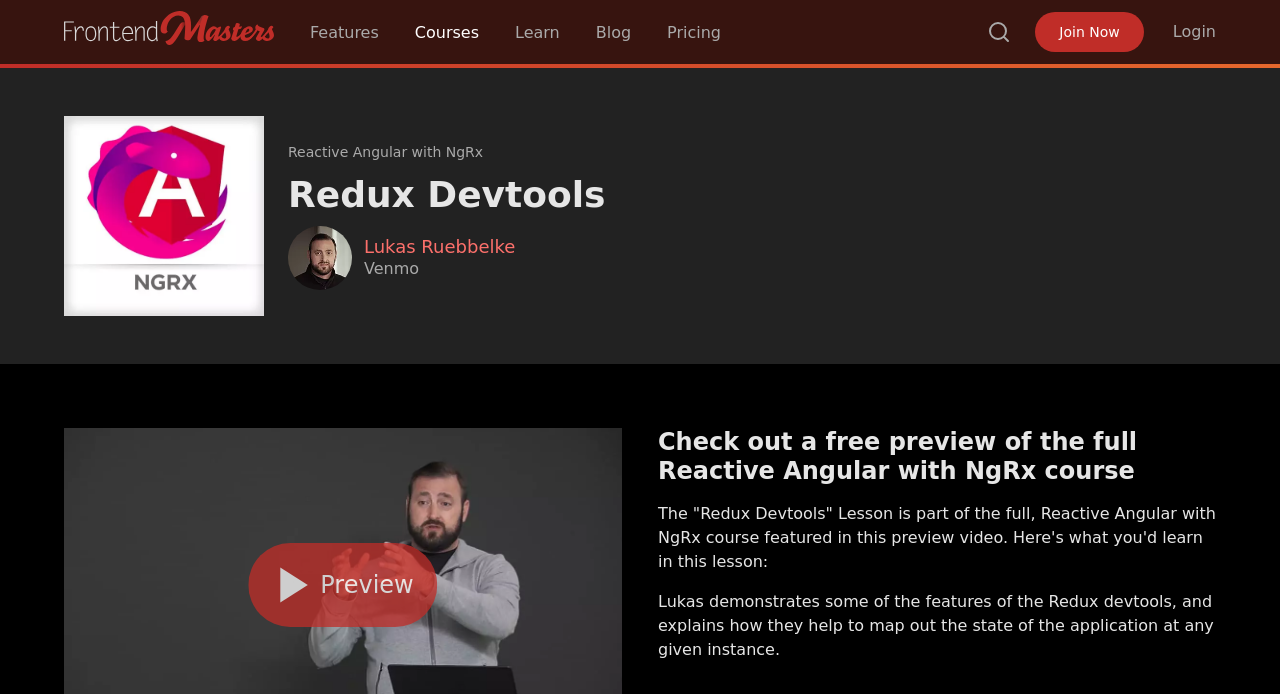Please locate the bounding box coordinates for the element that should be clicked to achieve the following instruction: "Click on the FrontendMasters link". Ensure the coordinates are given as four float numbers between 0 and 1, i.e., [left, top, right, bottom].

[0.05, 0.016, 0.214, 0.065]